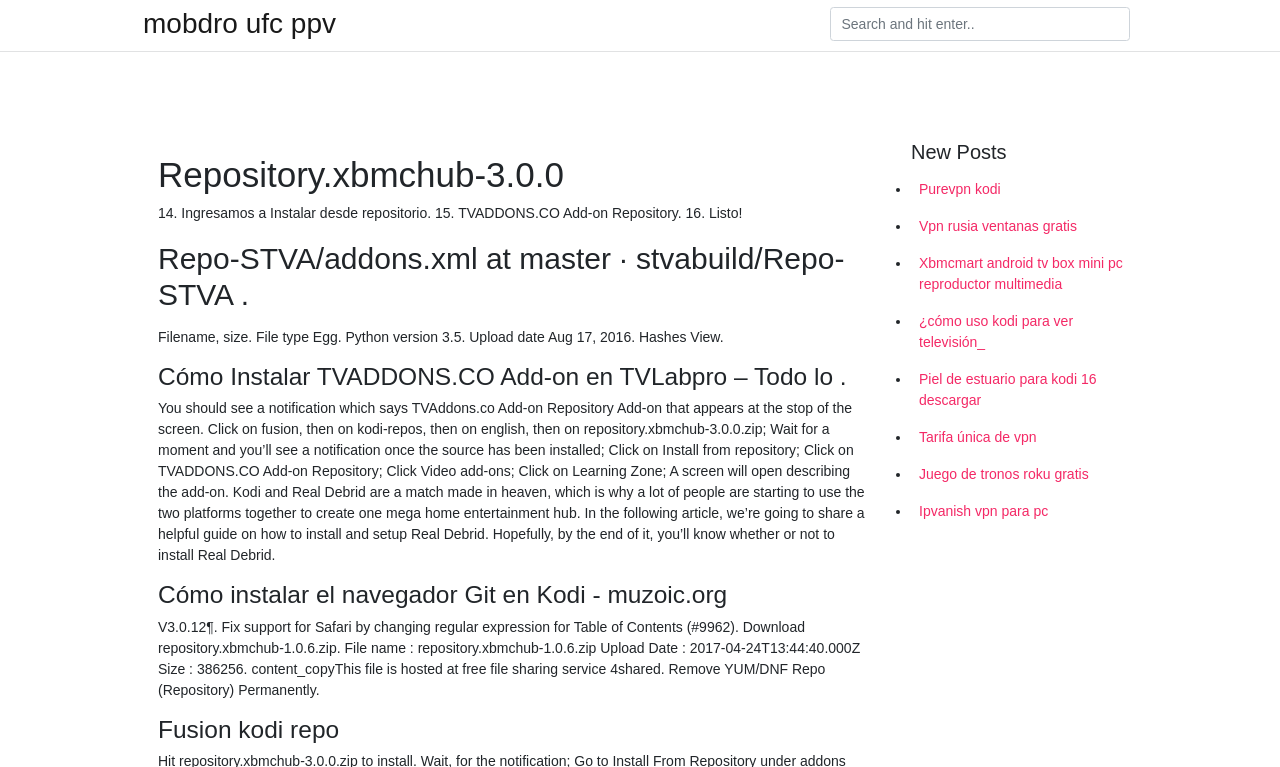Please reply to the following question using a single word or phrase: 
What is the filename of the zip file mentioned?

repository.xbmchub-1.0.6.zip